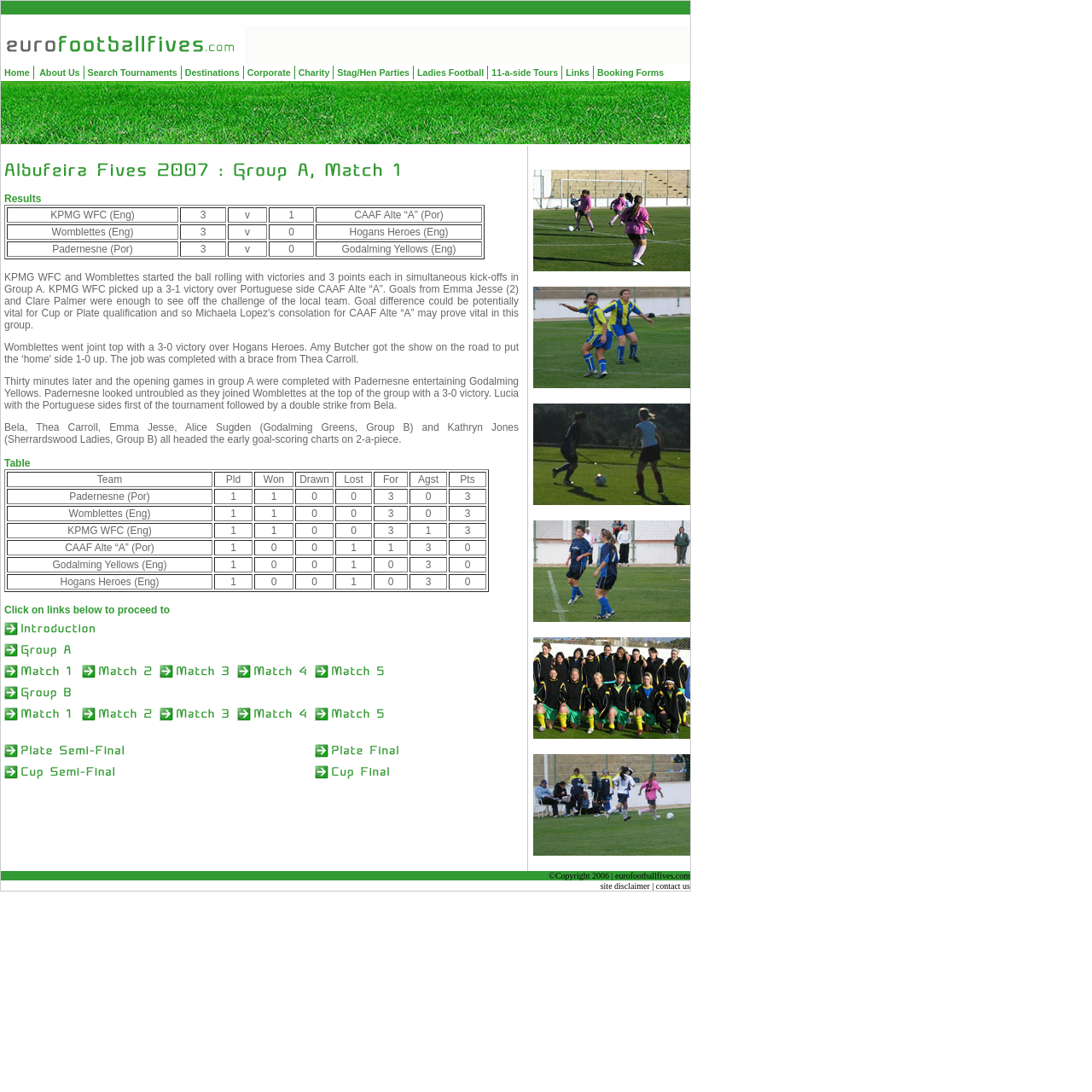Analyze the image and provide a detailed answer to the question: What is the first menu item?

I looked at the top navigation bar and found that the first menu item is 'Home', which is a link.